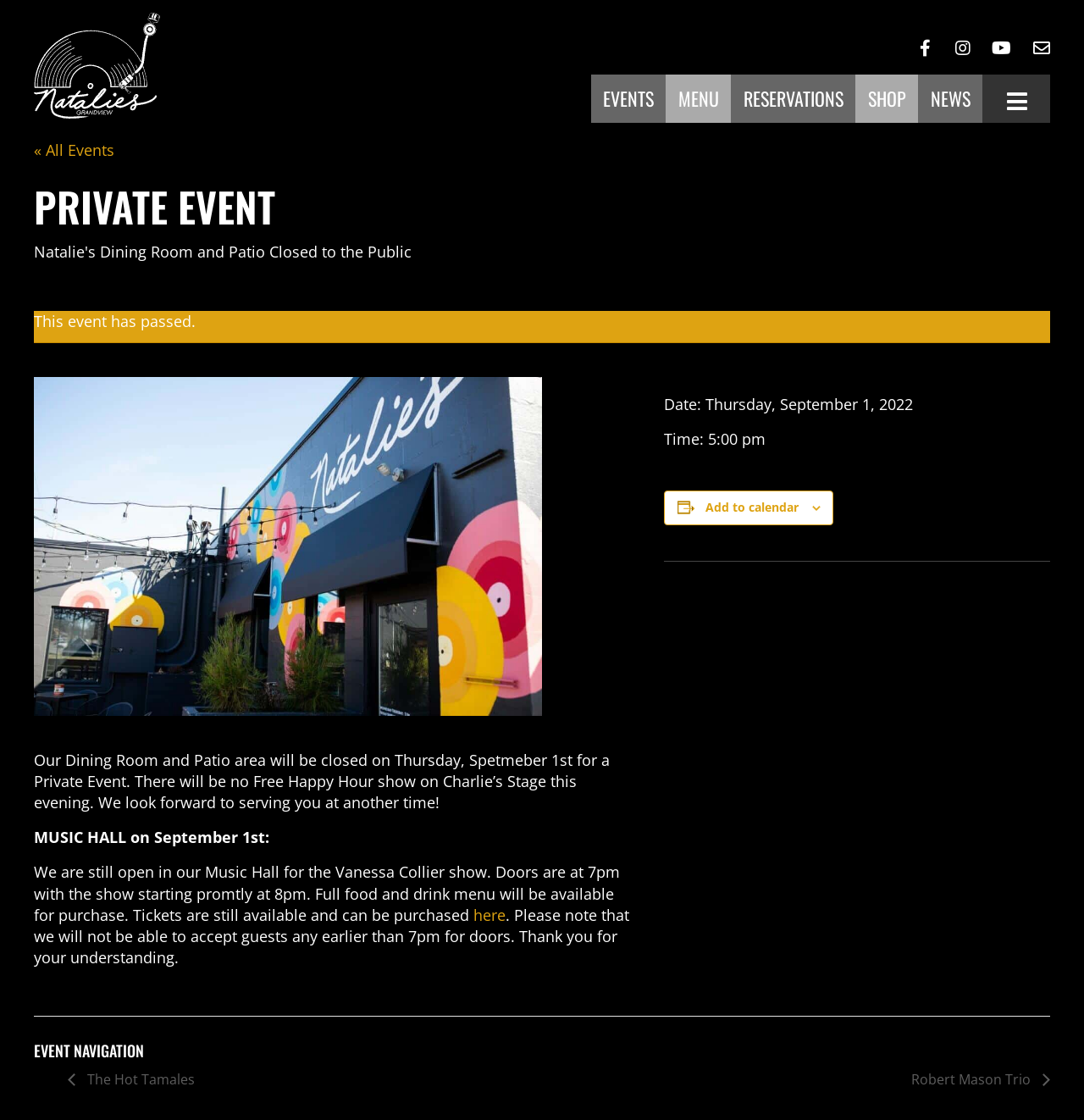What time do doors open for the Vanessa Collier show?
Based on the image, answer the question with as much detail as possible.

I found the answer by reading the text on the webpage, specifically the sentence 'Doors are at 7pm with the show starting promptly at 8pm.' which indicates that the doors open at 7pm for the Vanessa Collier show.